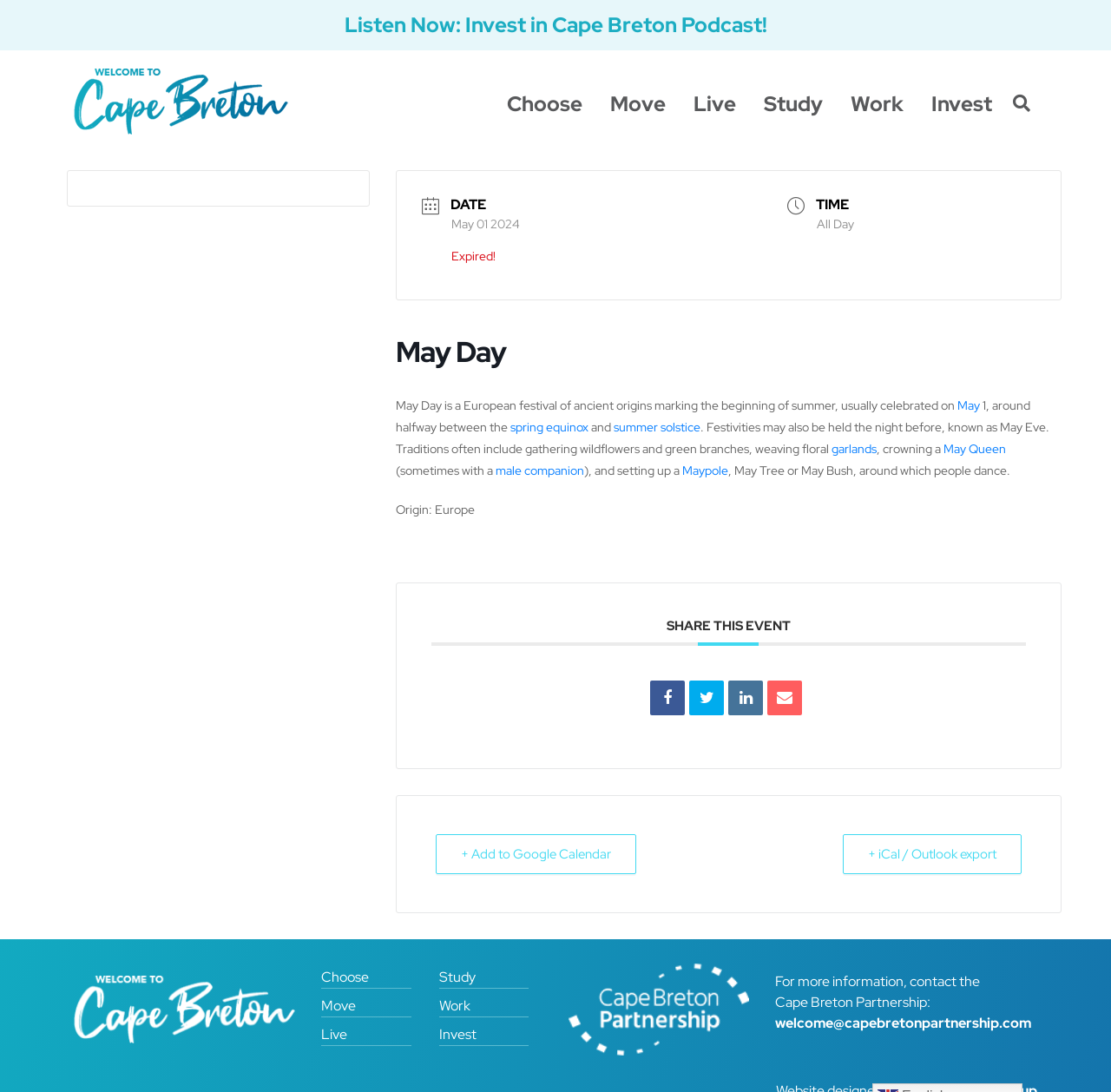Respond concisely with one word or phrase to the following query:
What is the name of the tree or bush often set up during May Day celebrations?

Maypole